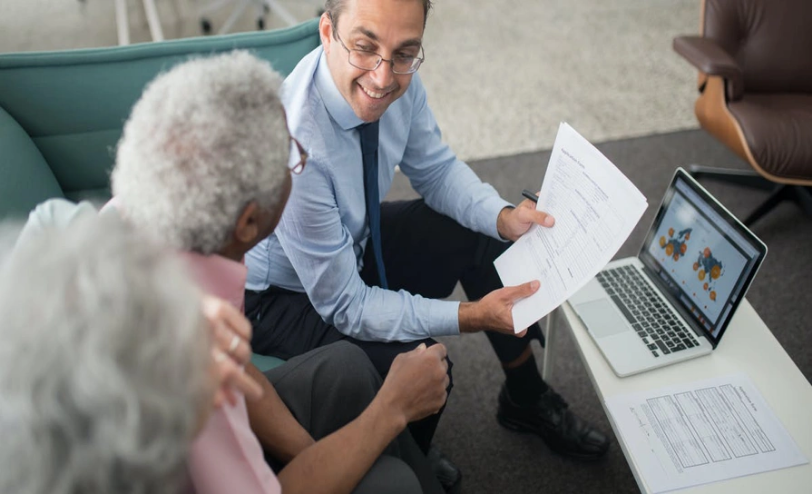Give a one-word or short-phrase answer to the following question: 
What is on the table in front of the clients?

Tax forms